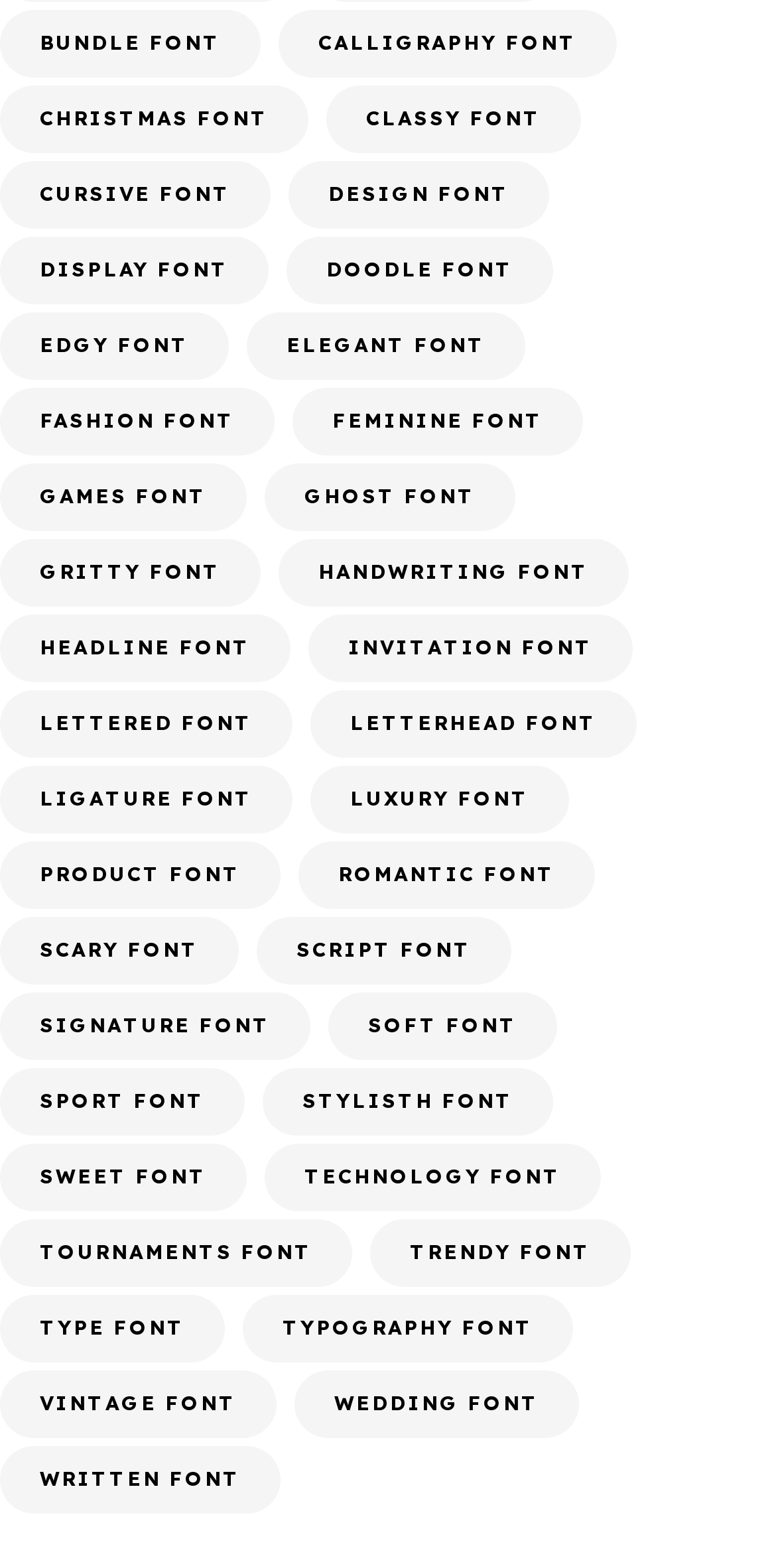Are there any font types related to weddings? From the image, respond with a single word or brief phrase.

Yes